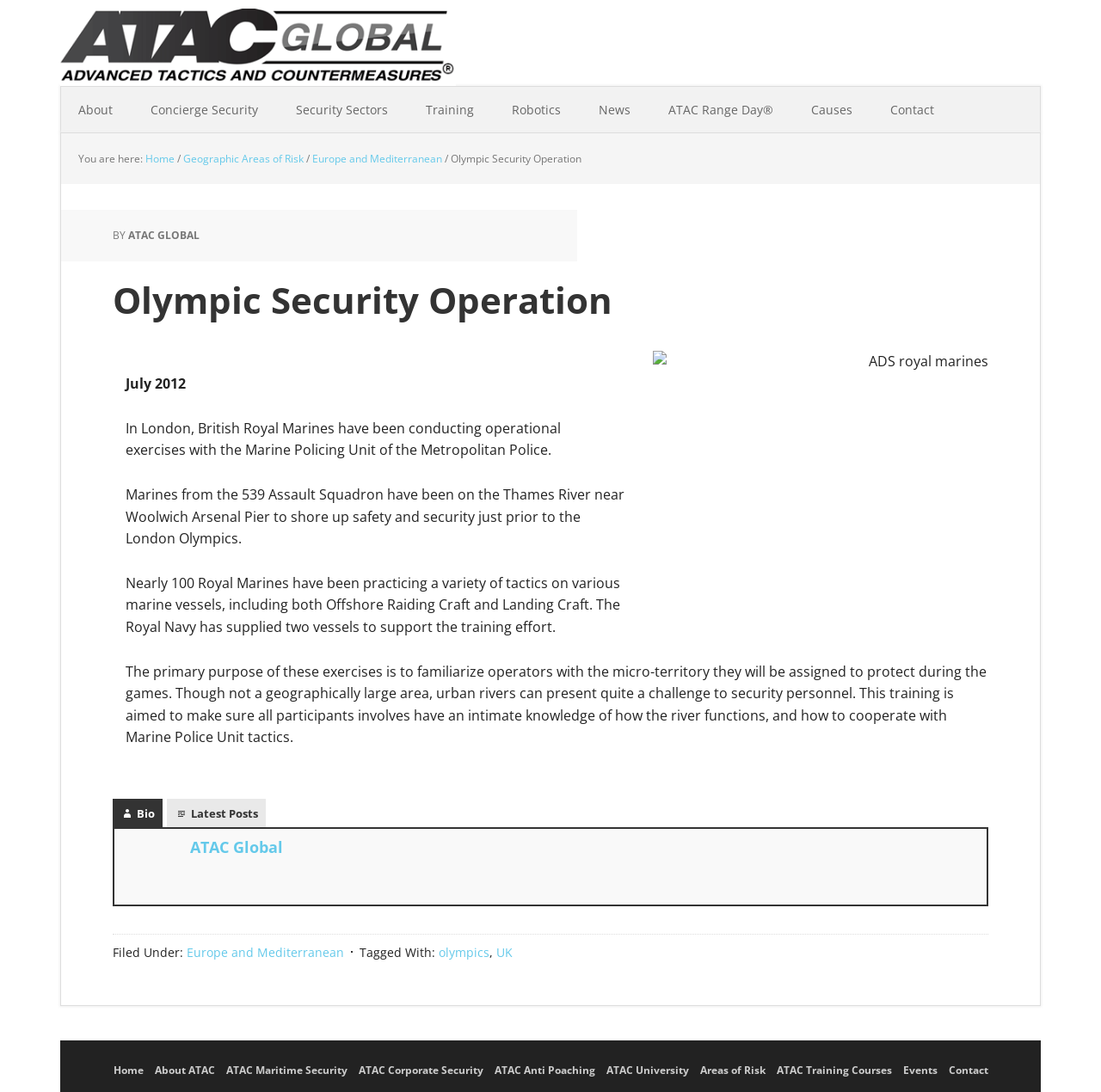What is the topic of the article?
Refer to the image and answer the question using a single word or phrase.

Olympic Security Operation